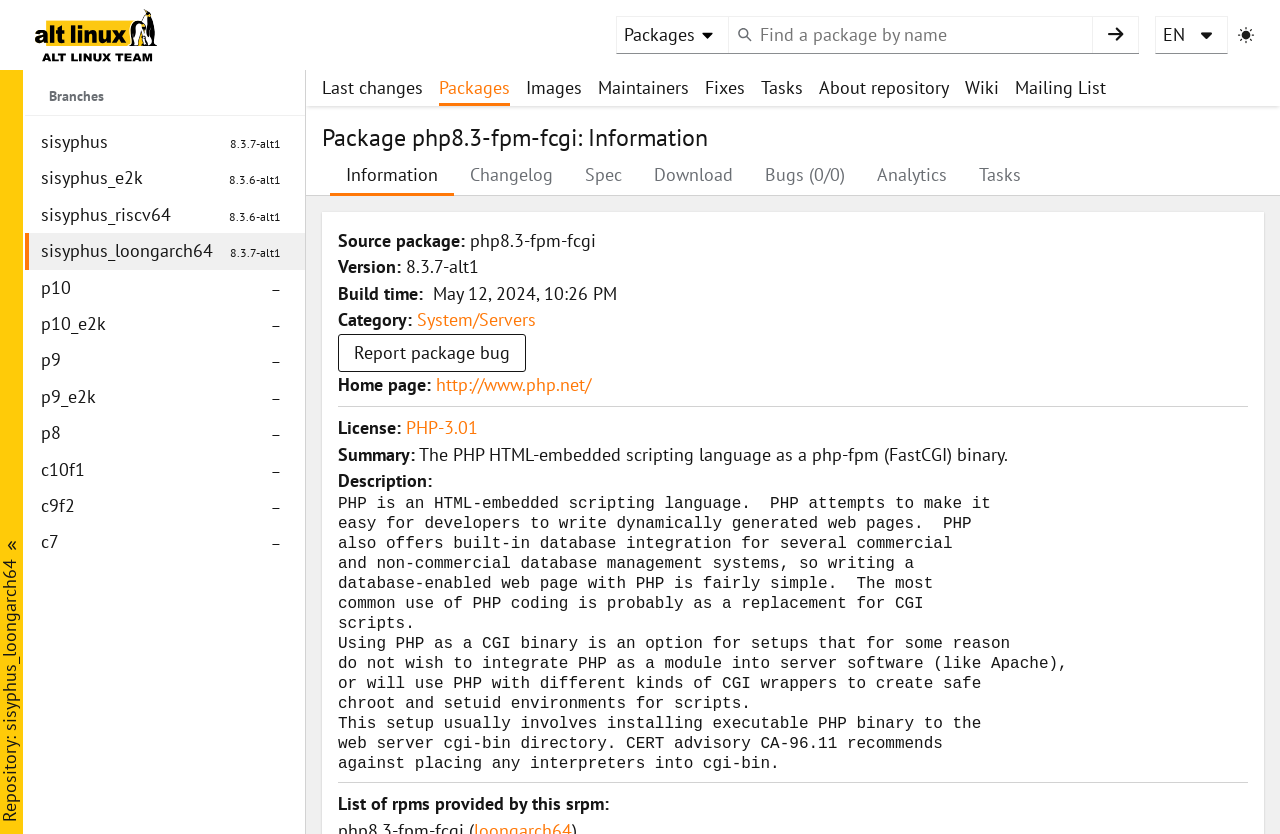Reply to the question with a brief word or phrase: What is the version of the package?

8.3.7-alt1